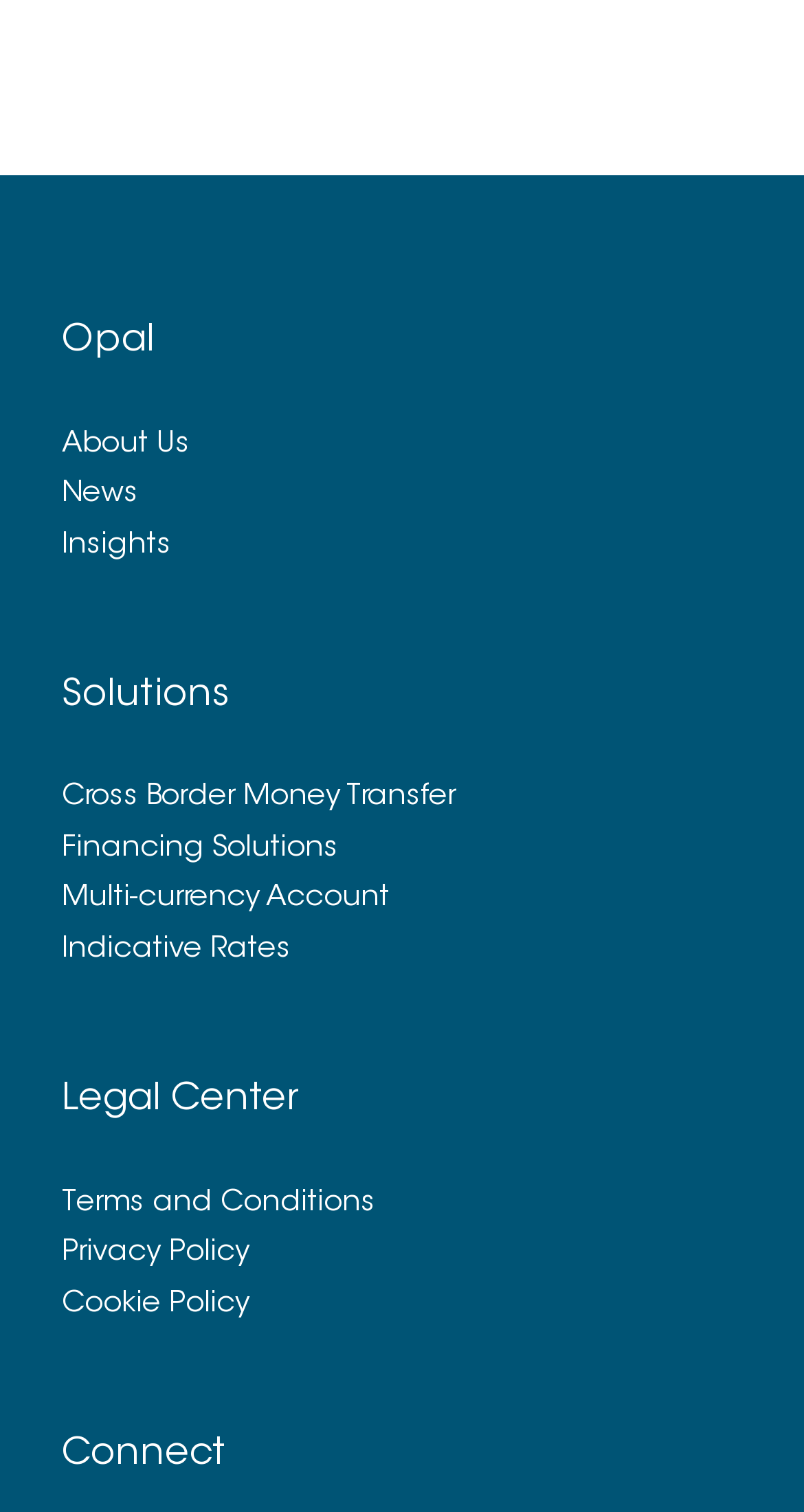Please respond in a single word or phrase: 
What is the last link in the 'Connect' section?

None